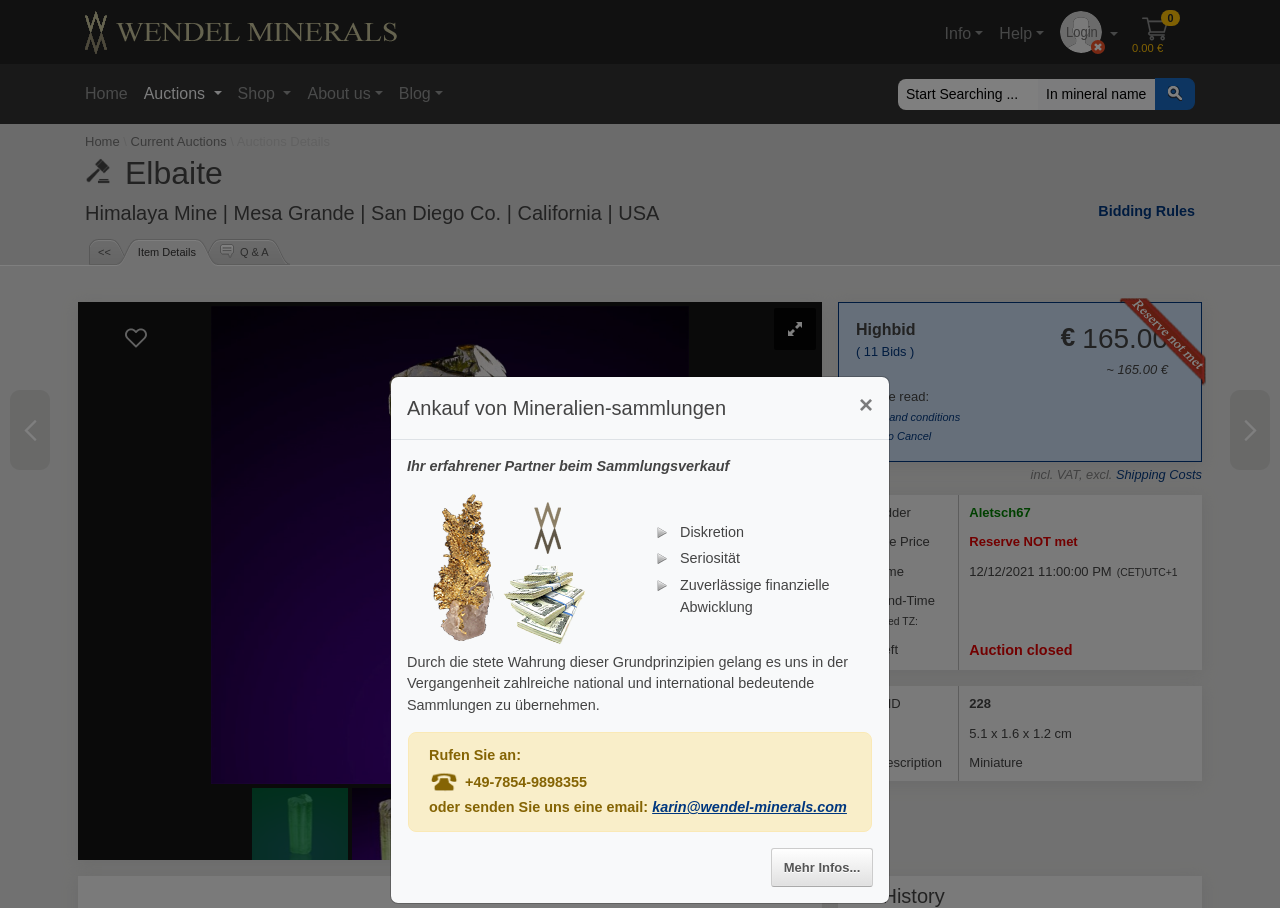Indicate the bounding box coordinates of the element that must be clicked to execute the instruction: "Call the phone number". The coordinates should be given as four float numbers between 0 and 1, i.e., [left, top, right, bottom].

[0.36, 0.852, 0.459, 0.87]